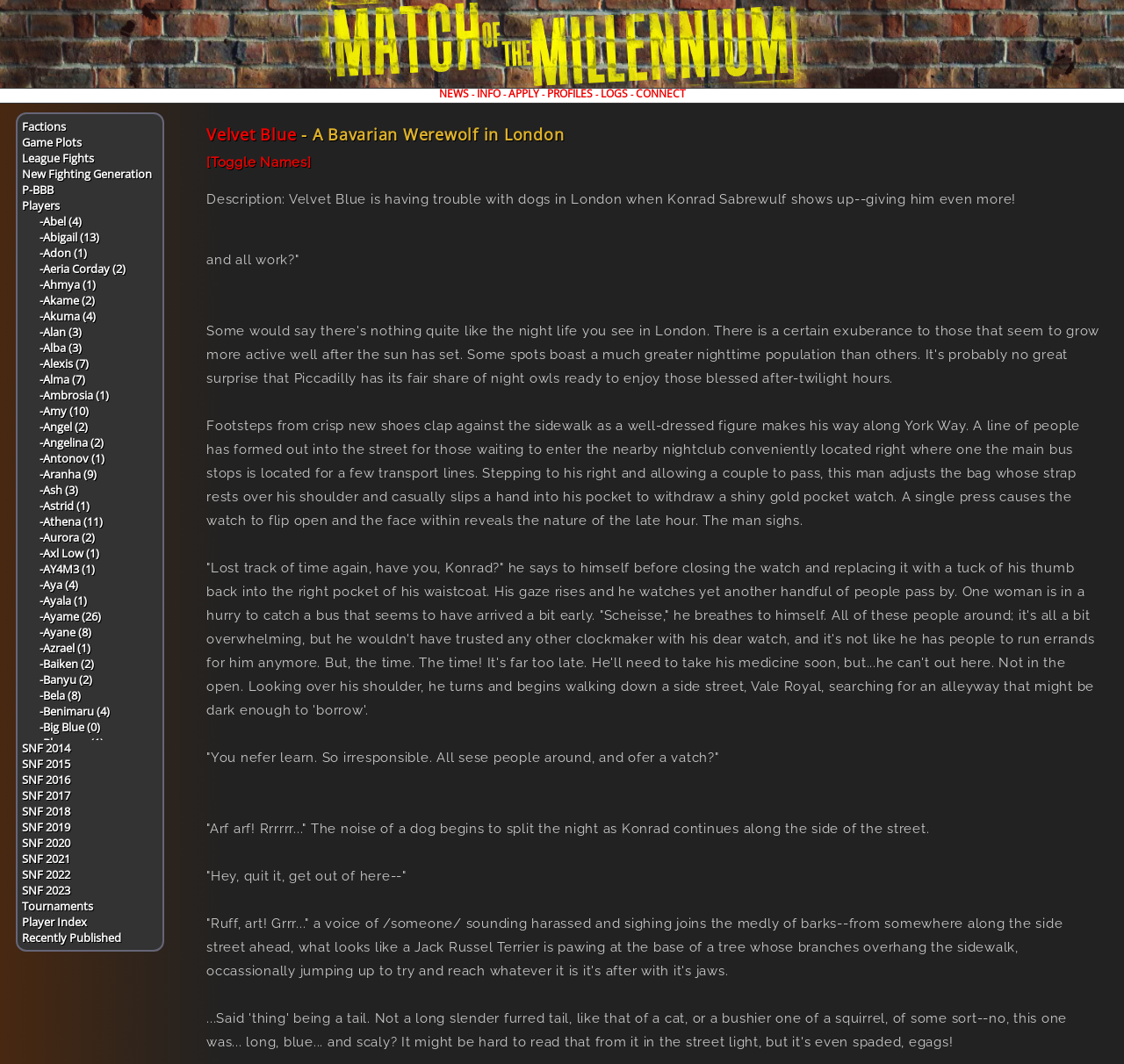Please predict the bounding box coordinates of the element's region where a click is necessary to complete the following instruction: "Go to Factions". The coordinates should be represented by four float numbers between 0 and 1, i.e., [left, top, right, bottom].

[0.02, 0.111, 0.059, 0.126]